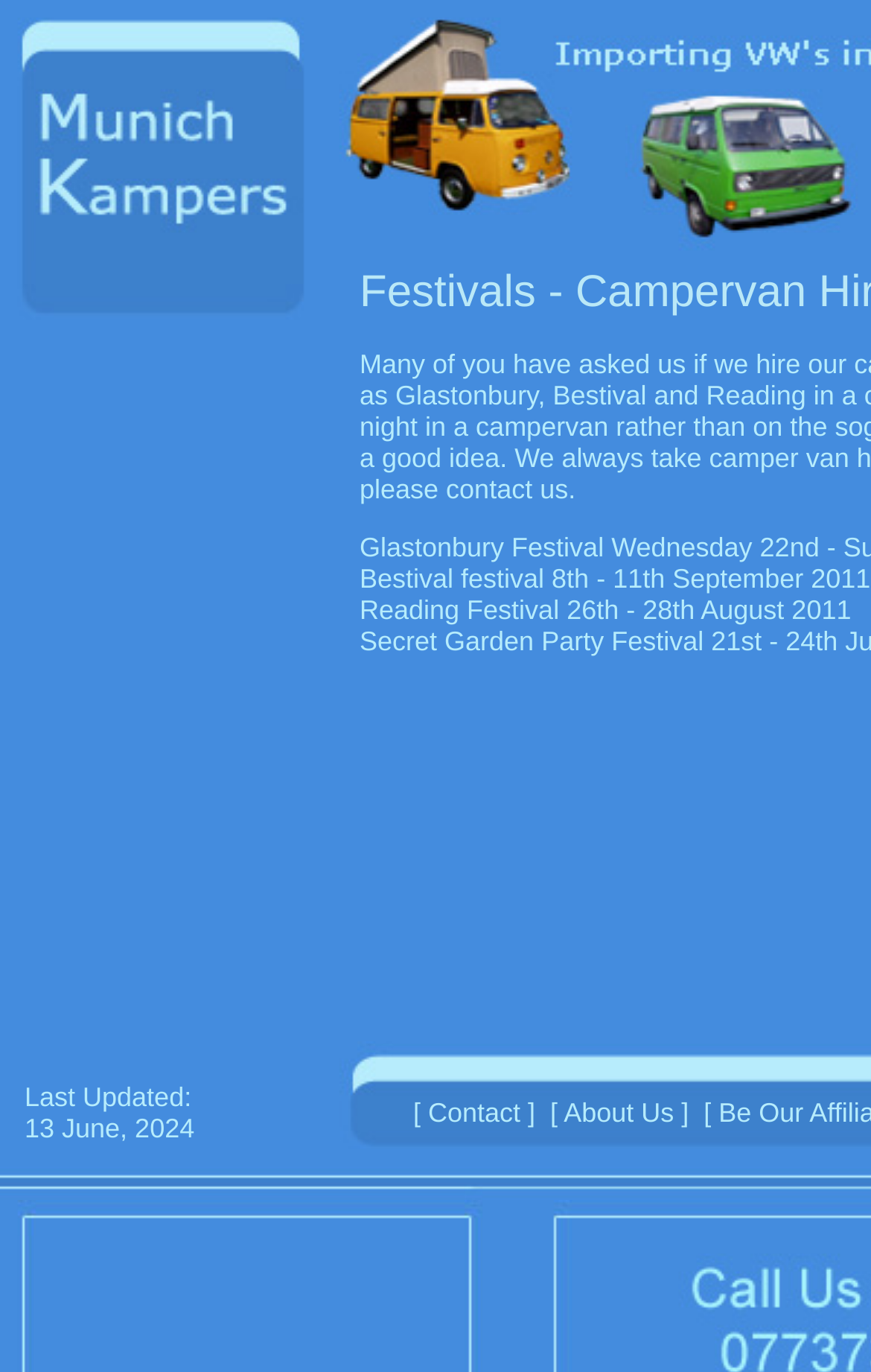How many links are there in the footer?
Please utilize the information in the image to give a detailed response to the question.

I counted the number of link elements in the footer section of the webpage, which are 'Contact' and 'About Us'. These links are located in the LayoutTableCell with the text 'Last Updated: 13 June, 2024'.